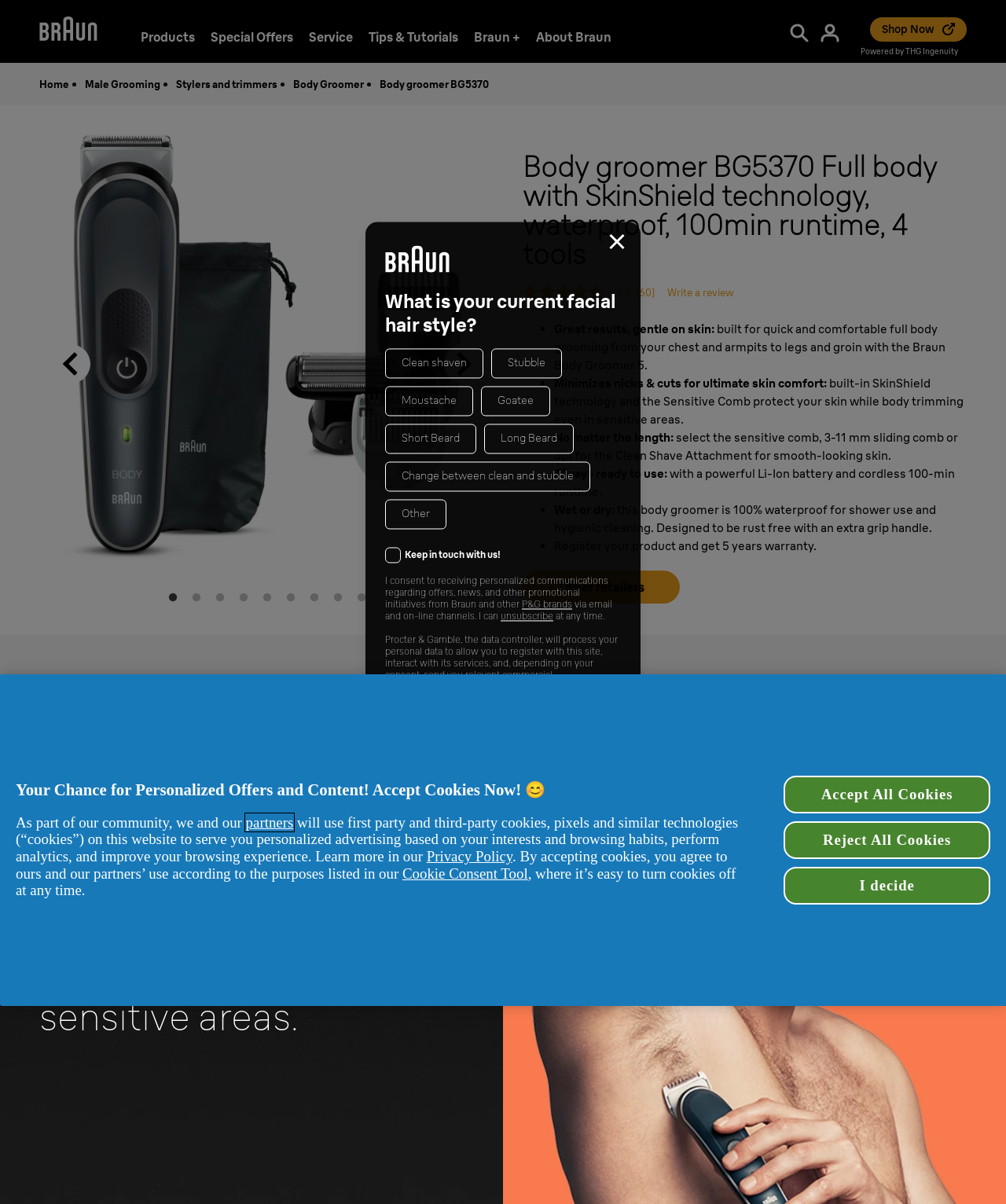Locate the bounding box coordinates of the area that needs to be clicked to fulfill the following instruction: "Click the 'Write a Review' button". The coordinates should be in the format of four float numbers between 0 and 1, namely [left, top, right, bottom].

[0.664, 0.239, 0.73, 0.247]